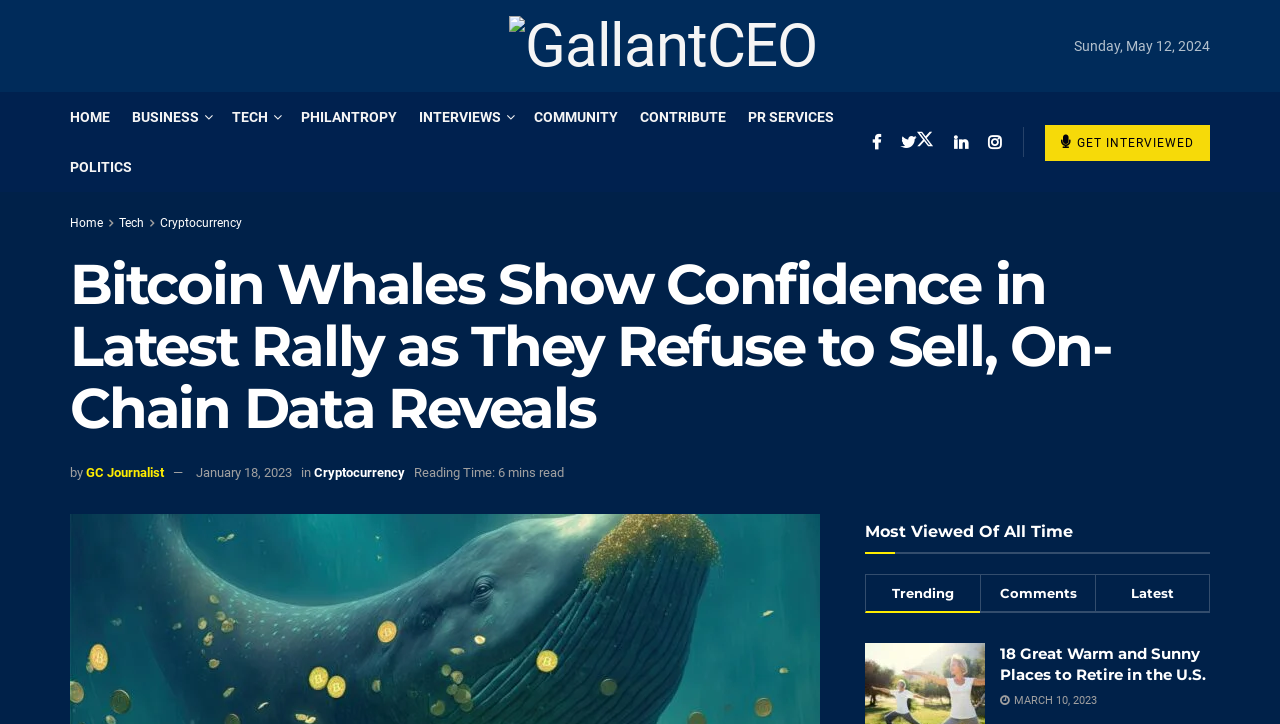Please locate the bounding box coordinates of the region I need to click to follow this instruction: "Read the article by GC Journalist".

[0.067, 0.642, 0.128, 0.662]